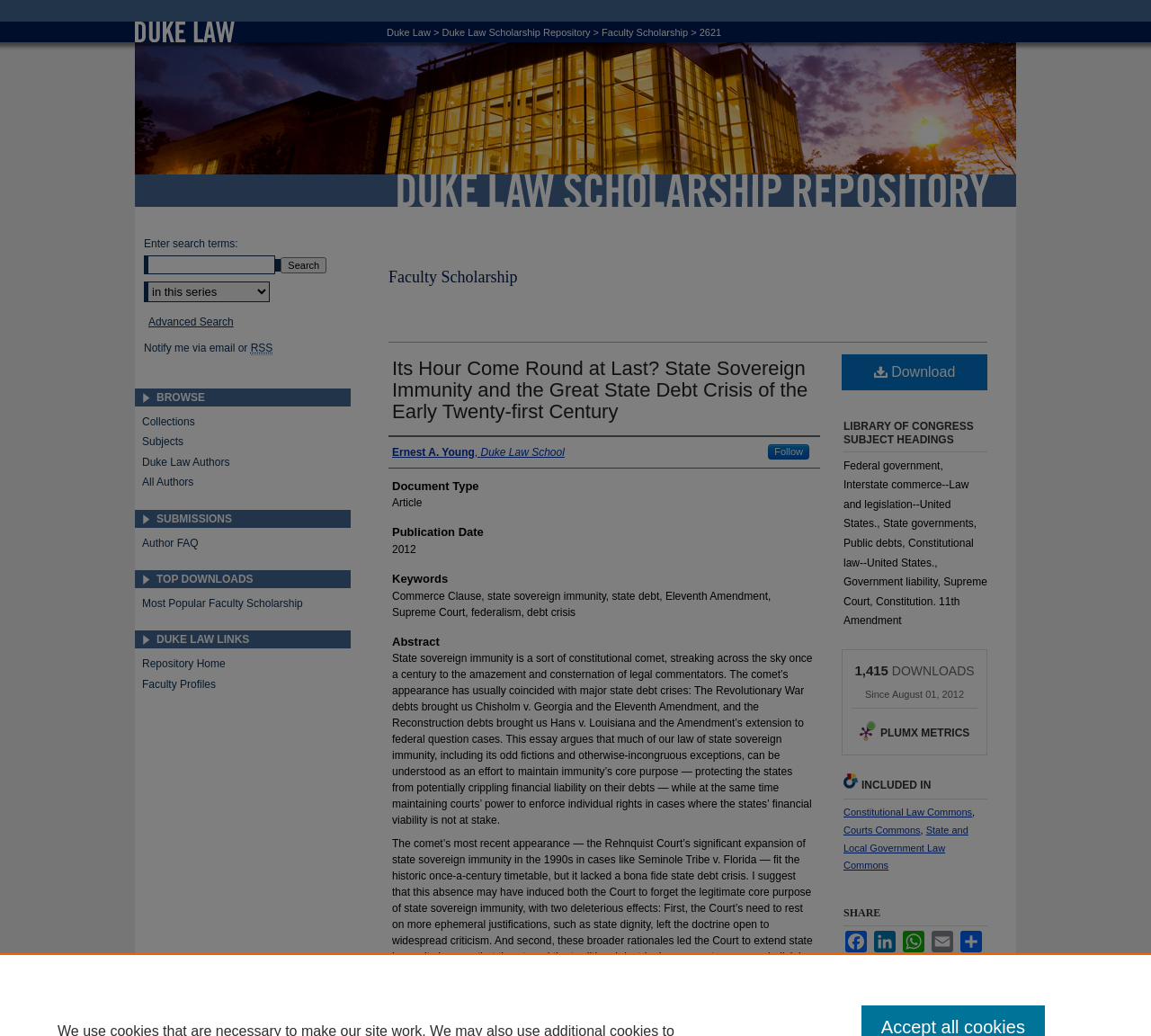Generate an in-depth caption that captures all aspects of the webpage.

This webpage is a scholarly article titled "Its Hour Come Round at Last? State Sovereign Immunity and the Great State Debt Crisis of the Early Twenty-first Century" by Ernest A. Young, hosted on the Duke Law Scholarship Repository. 

At the top of the page, there is a menu link and a Duke Law Scholarship Repository logo, which is an image. Below the logo, there is a heading that reads "Duke Law Scholarship Repository" with a link to the repository. 

On the left side of the page, there are several links and headings, including "Faculty Scholarship", "Duke Law", and "Browse", which provide navigation options to other parts of the repository. 

The main content of the page is the article itself, which has a heading with the title of the article, followed by the author's name, Ernest A. Young. Below the title, there are several sections, including "Authors", "Document Type", "Publication Date", "Keywords", and "Abstract". The abstract is a lengthy text that summarizes the article's content. 

On the right side of the page, there are several links and headings, including "Download", "Library of Congress Subject Headings", "INCLUDED IN", "SHARE", and "TOP DOWNLOADS", which provide additional information and options related to the article. 

At the bottom of the page, there are more links and headings, including "SUBMISSIONS", "DUKE LAW LINKS", and "Repository Home", which provide further navigation options.